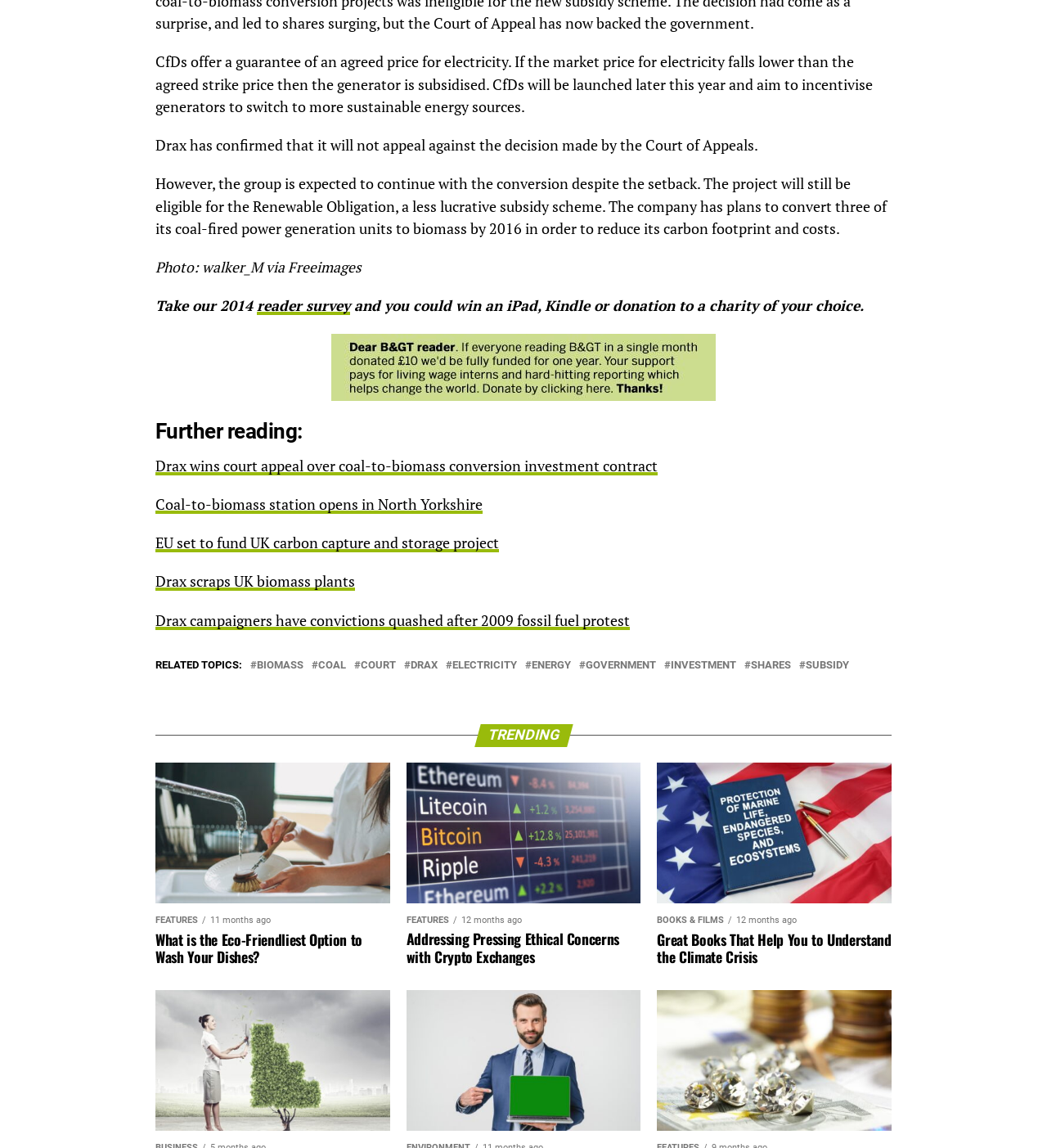Please identify the bounding box coordinates of the element that needs to be clicked to execute the following command: "Take the reader survey". Provide the bounding box using four float numbers between 0 and 1, formatted as [left, top, right, bottom].

[0.245, 0.258, 0.334, 0.275]